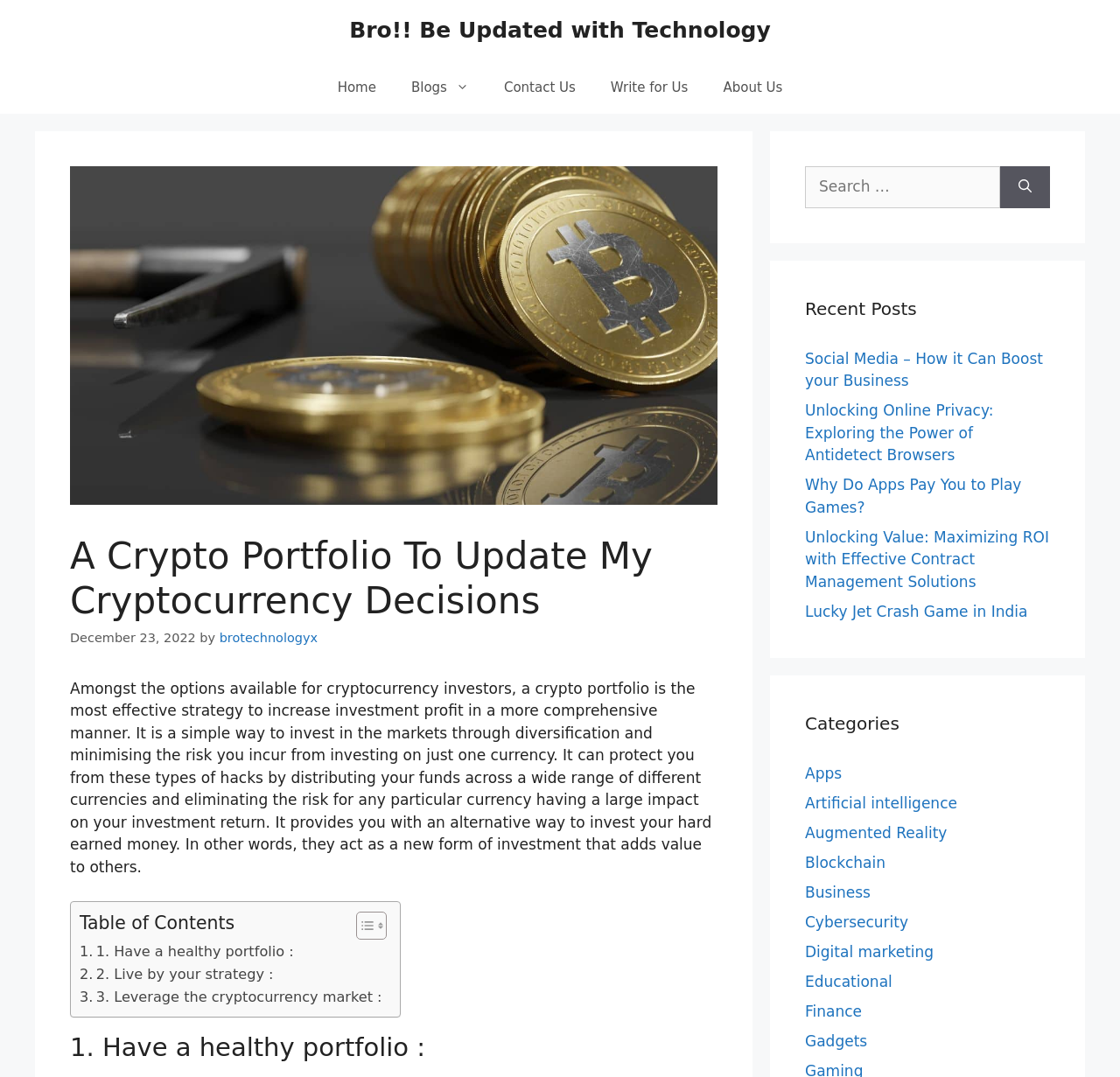Find the bounding box coordinates of the clickable area that will achieve the following instruction: "Explore the 'Blockchain' category".

[0.719, 0.793, 0.791, 0.809]